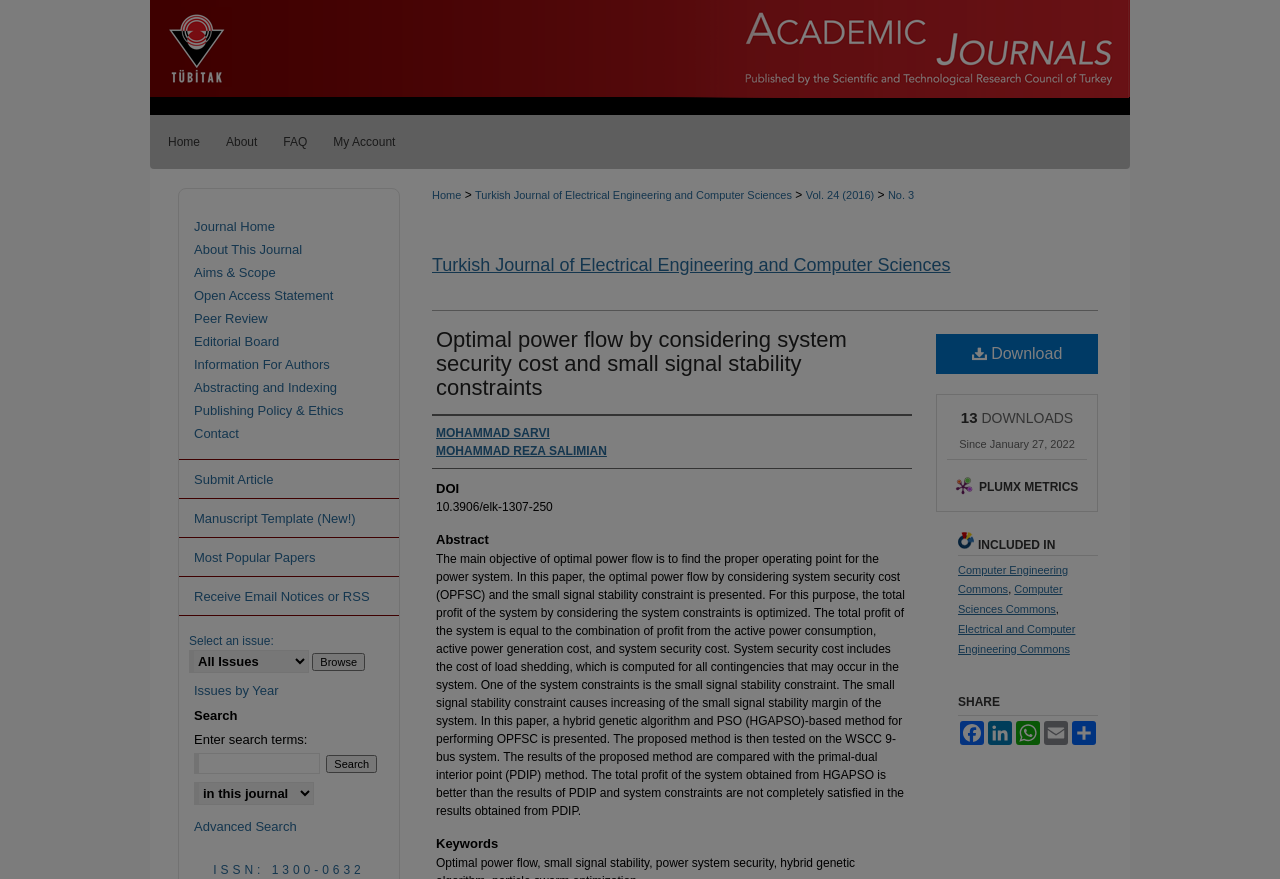Please specify the bounding box coordinates for the clickable region that will help you carry out the instruction: "Search for a specific term".

[0.152, 0.857, 0.25, 0.881]